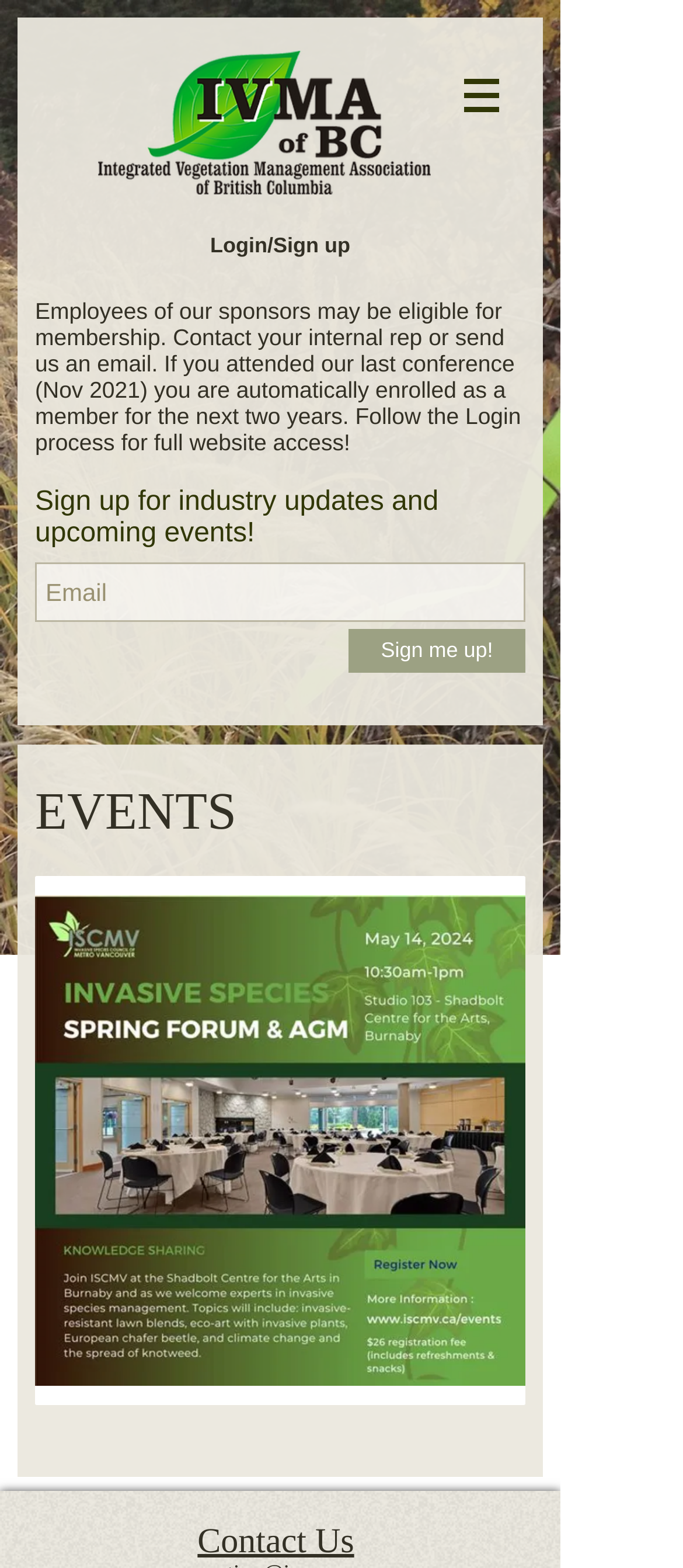Please predict the bounding box coordinates (top-left x, top-left y, bottom-right x, bottom-right y) for the UI element in the screenshot that fits the description: Login/Sign up

[0.051, 0.148, 0.769, 0.164]